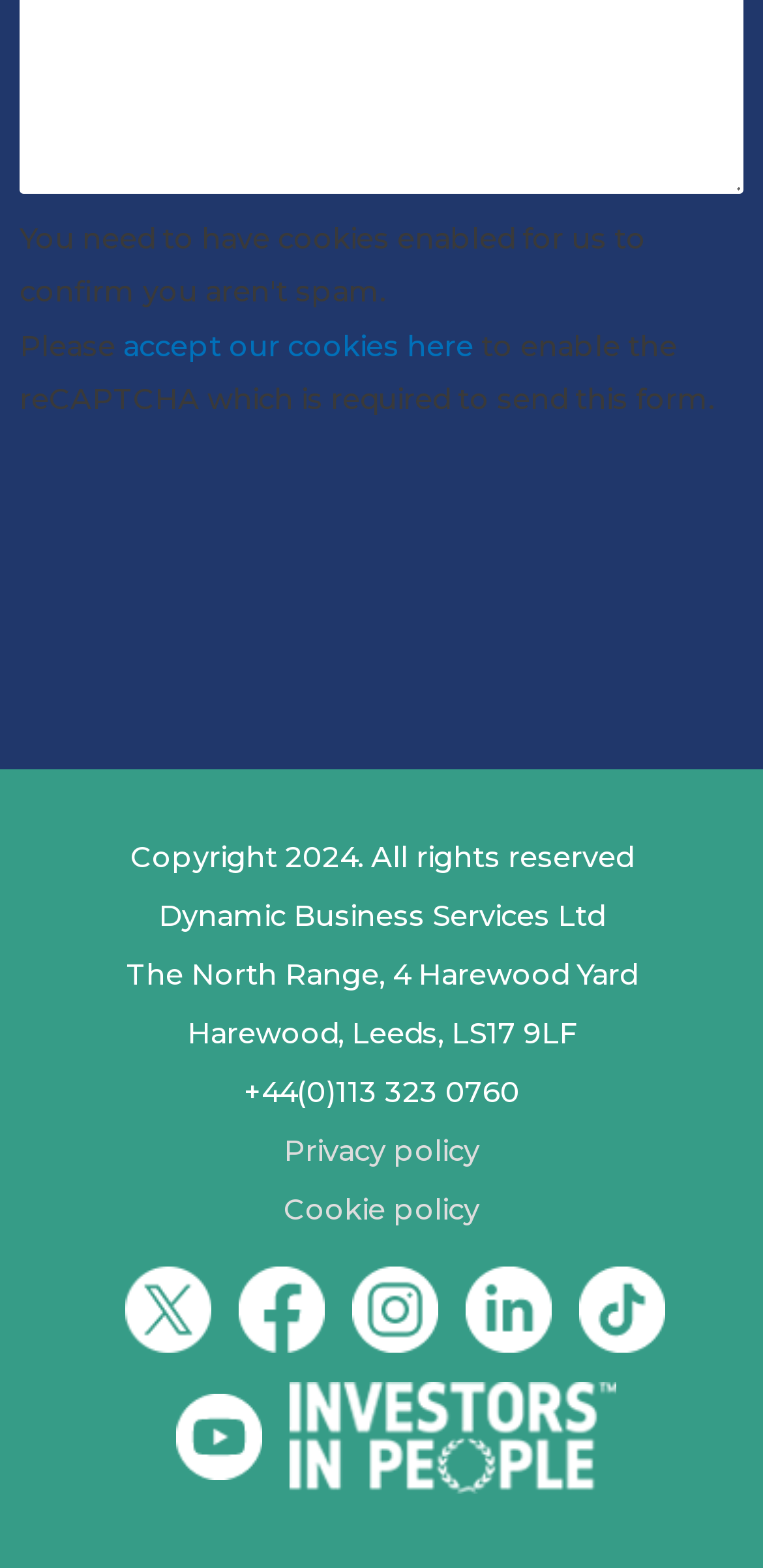Locate the bounding box coordinates of the clickable part needed for the task: "click the link to view the privacy policy".

[0.372, 0.722, 0.628, 0.745]